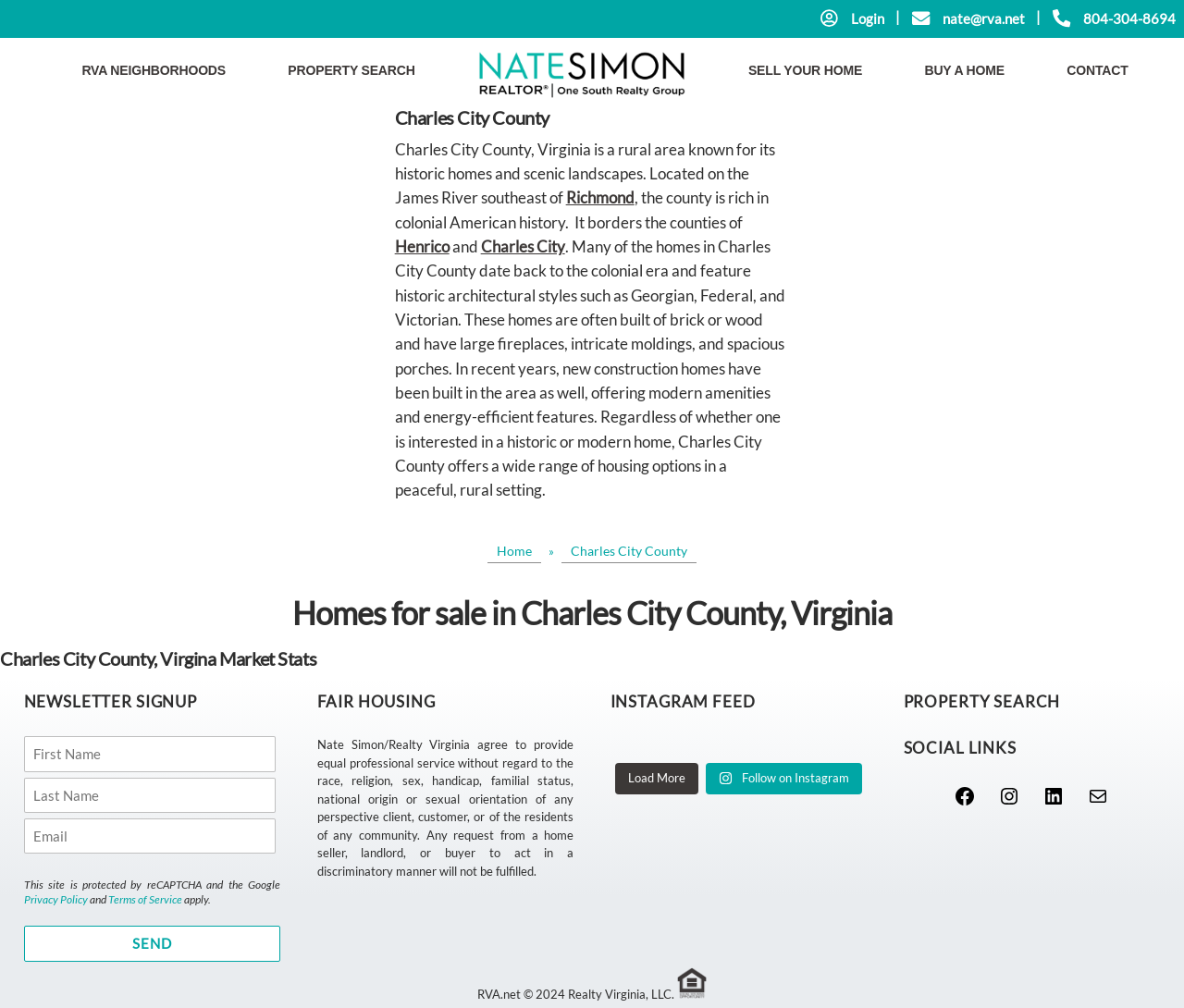Locate the bounding box coordinates of the clickable area needed to fulfill the instruction: "Sign up for the newsletter".

[0.02, 0.73, 0.237, 0.9]